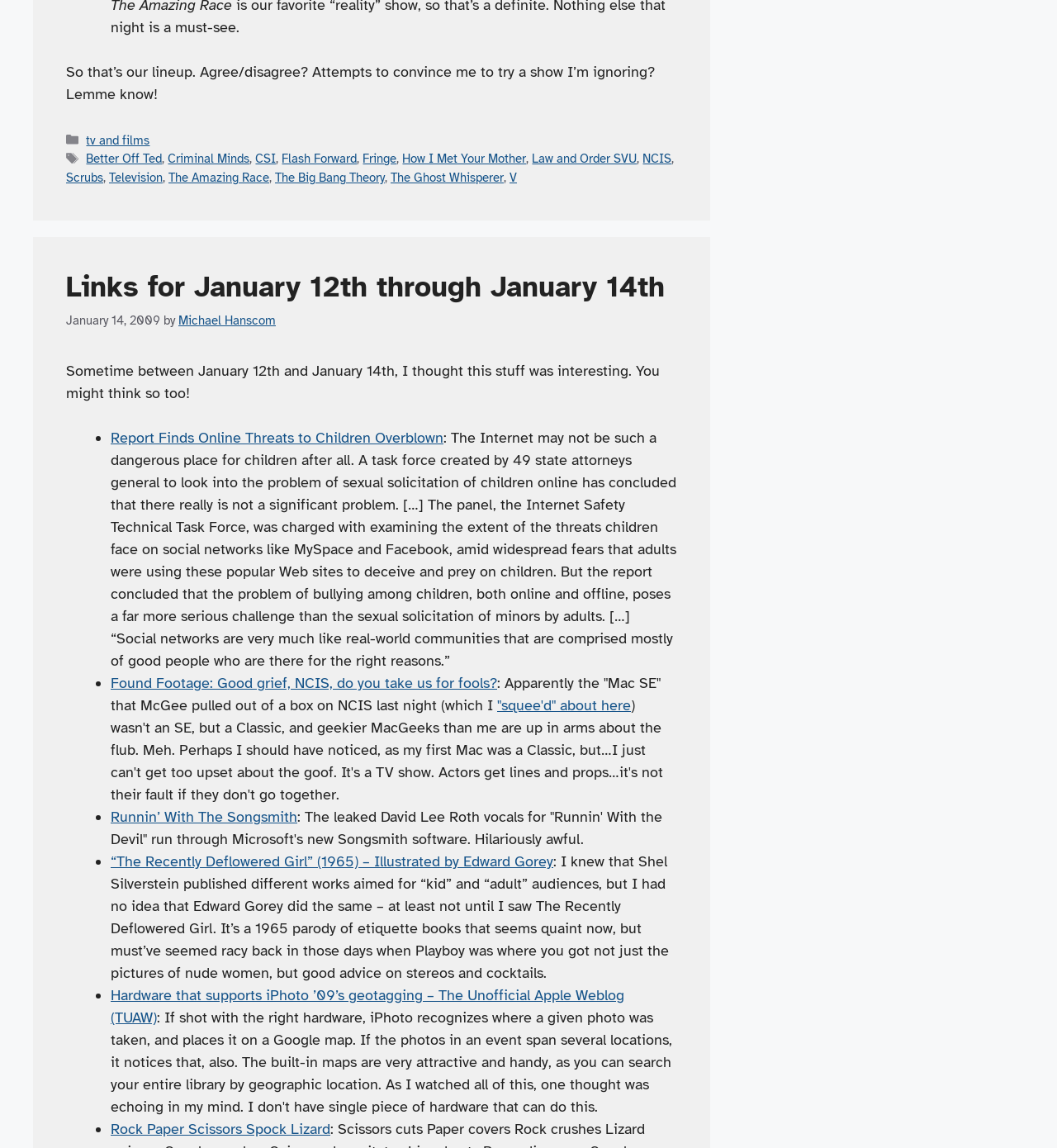Provide your answer in a single word or phrase: 
How many list markers are there in the webpage?

6